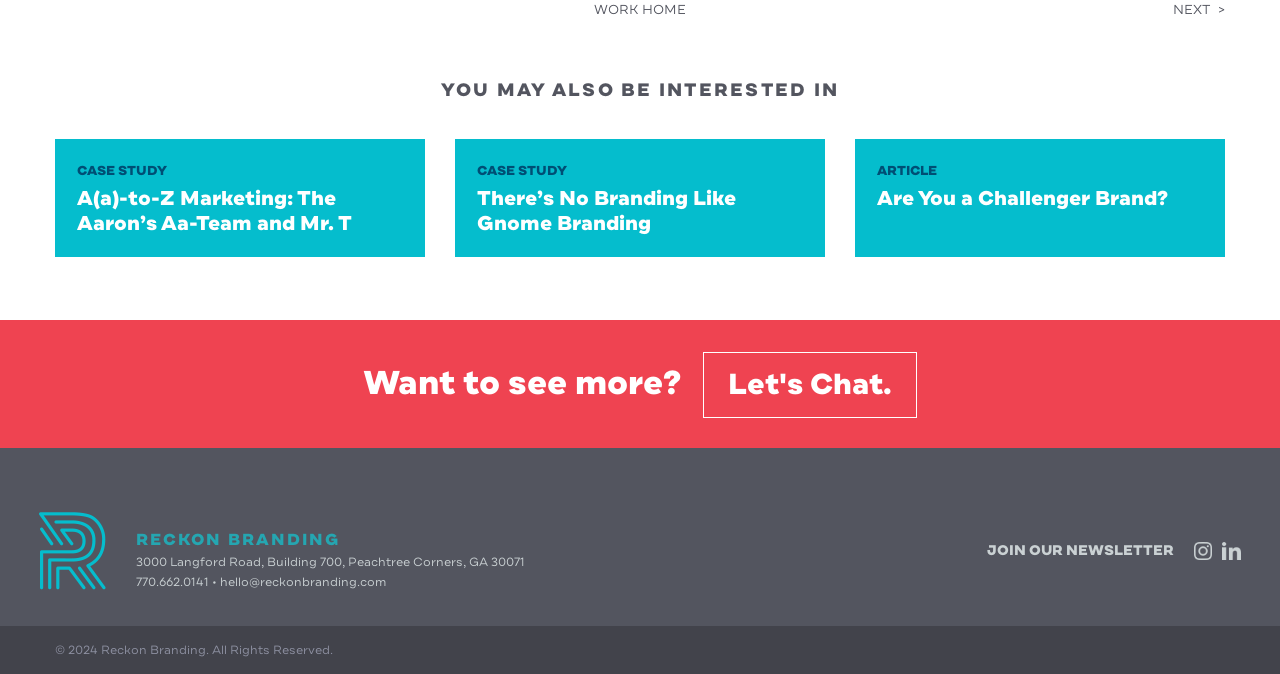Identify the bounding box coordinates of the clickable region necessary to fulfill the following instruction: "Read article about challenger brands". The bounding box coordinates should be four float numbers between 0 and 1, i.e., [left, top, right, bottom].

[0.668, 0.206, 0.957, 0.381]